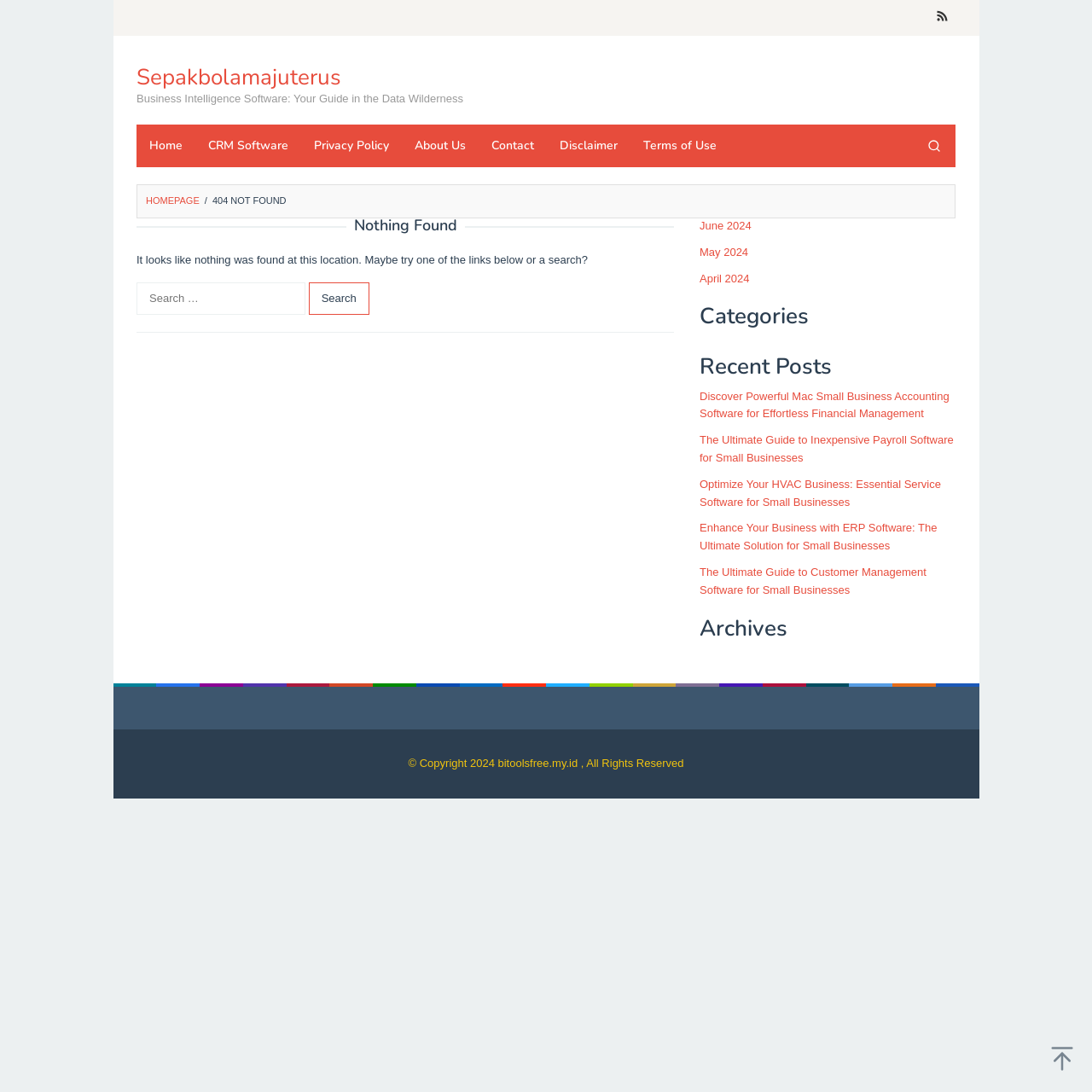Could you indicate the bounding box coordinates of the region to click in order to complete this instruction: "Search using the search button".

[0.836, 0.114, 0.875, 0.153]